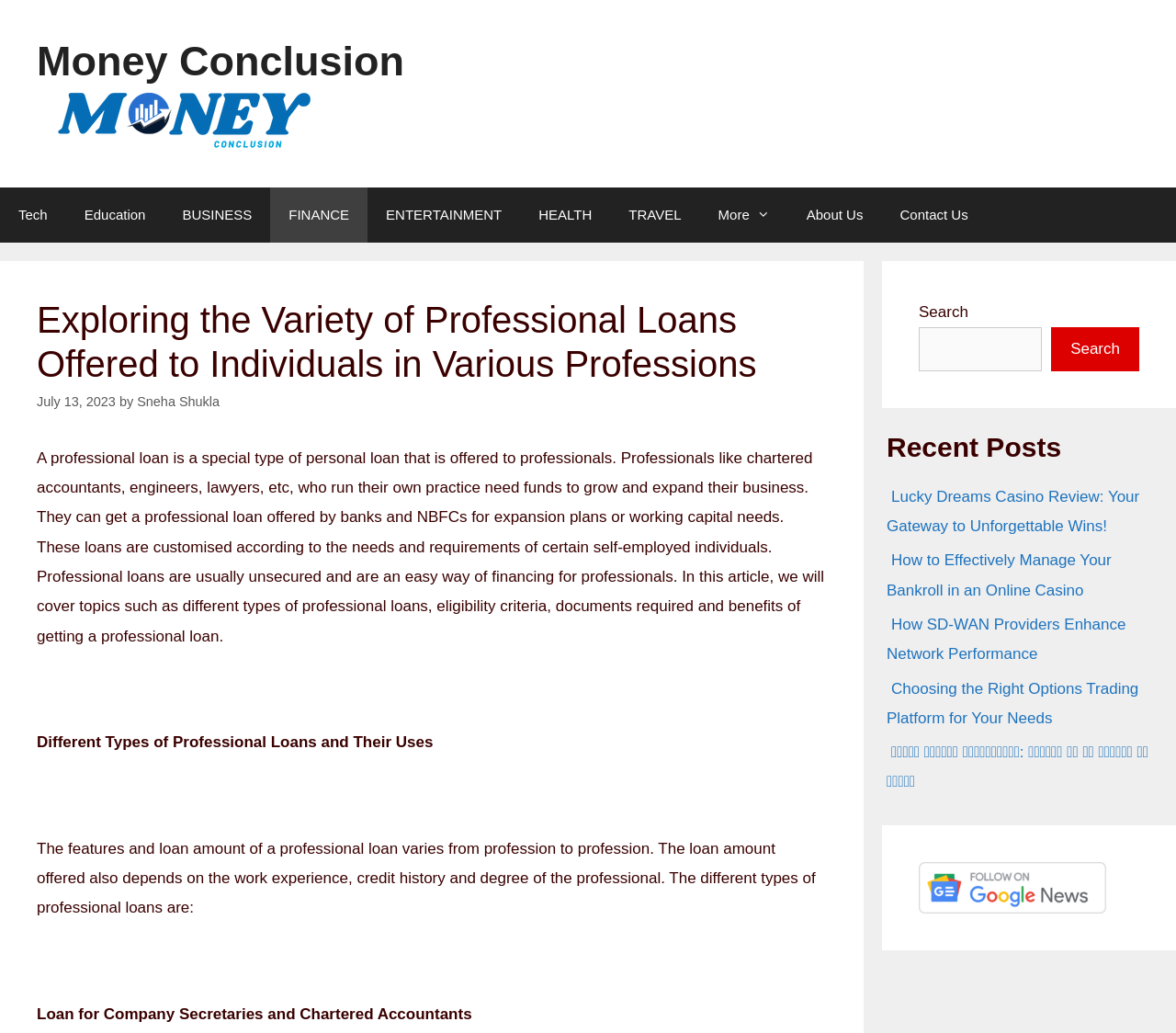Please find the bounding box for the UI component described as follows: "parent_node: Search name="s"".

[0.781, 0.317, 0.886, 0.359]